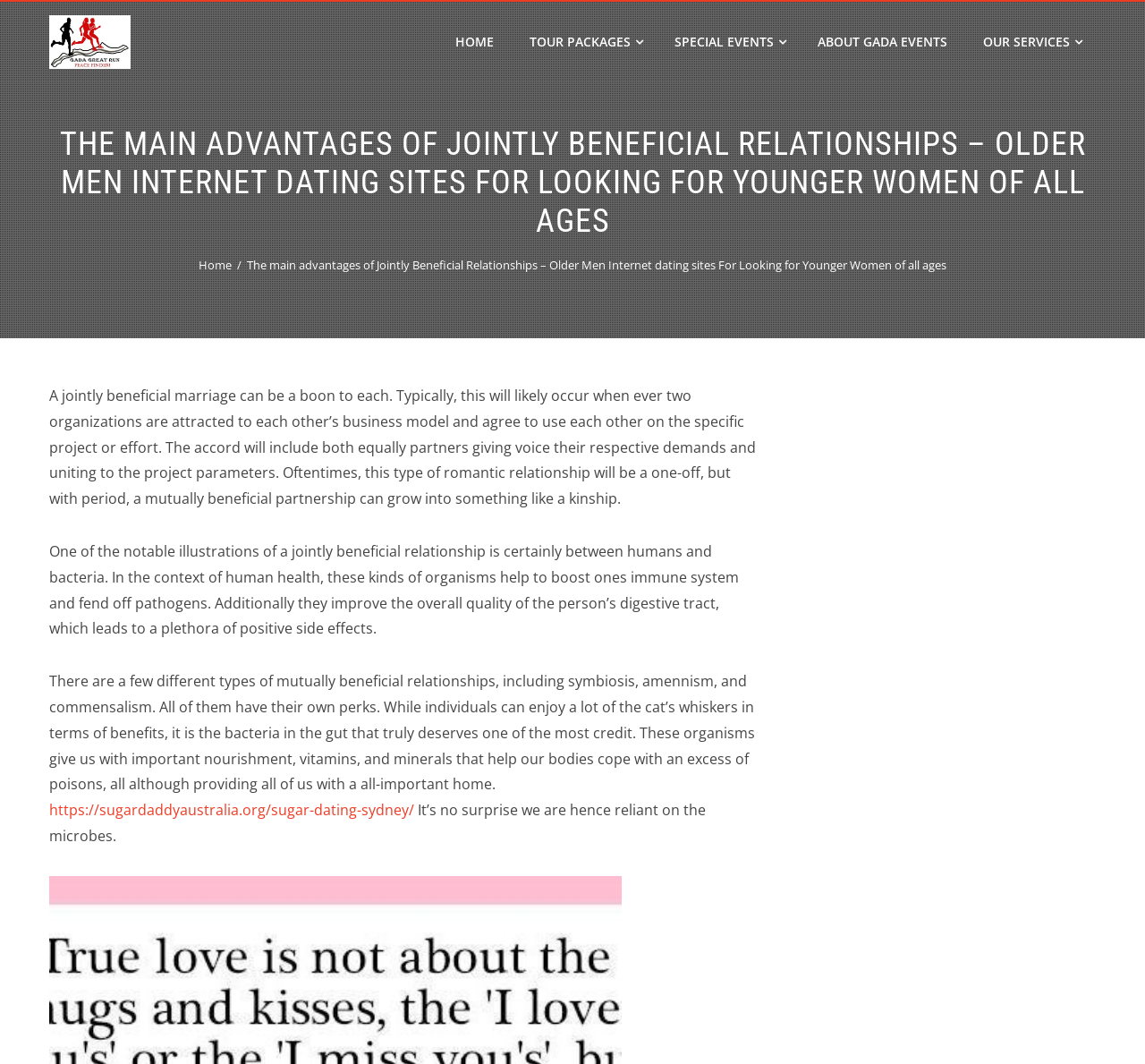Use a single word or phrase to answer the question:
What is the main topic of this webpage?

Mutually beneficial relationships